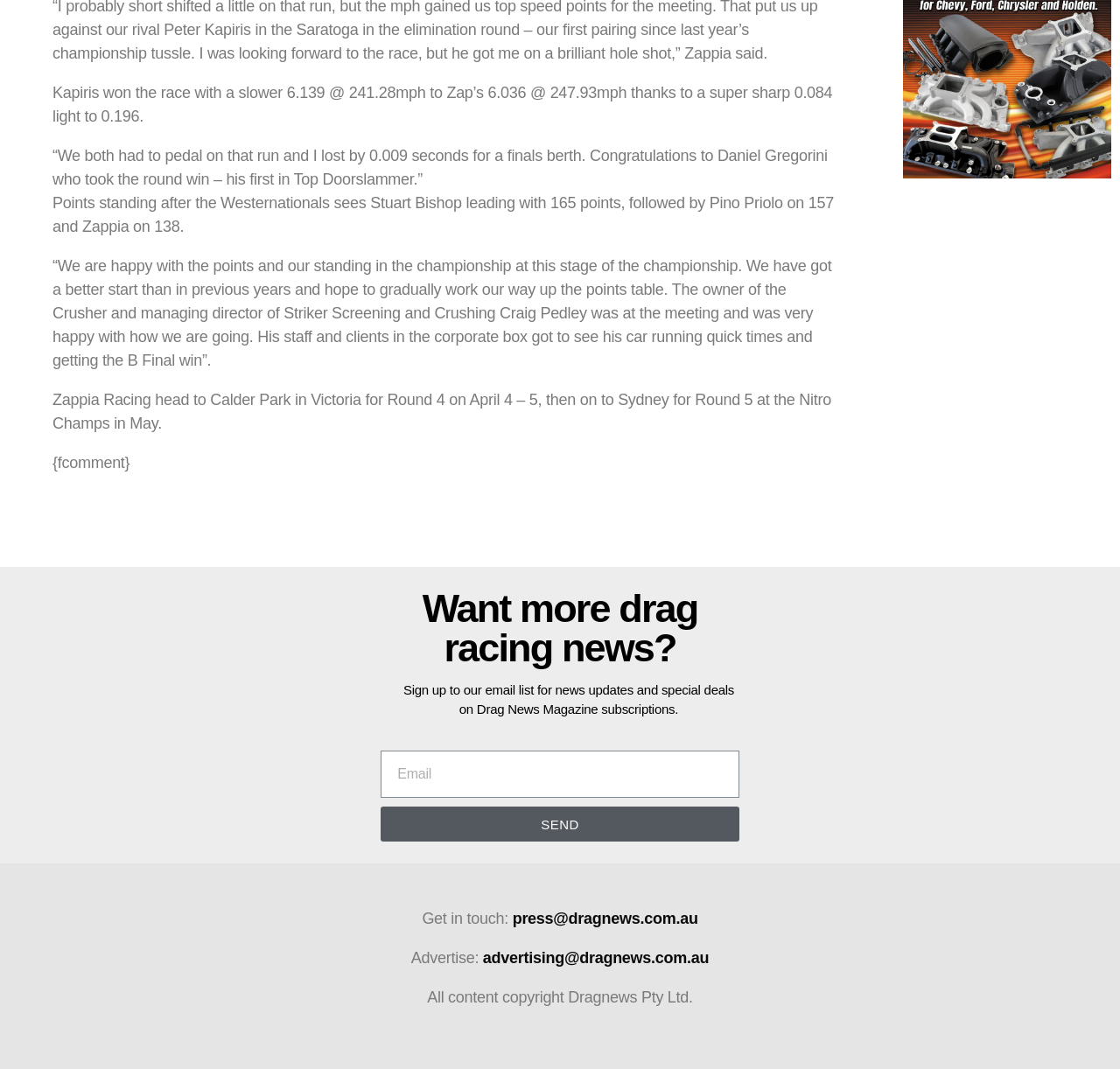Please answer the following question using a single word or phrase: Where is the next race for Zappia Racing?

Calder Park in Victoria